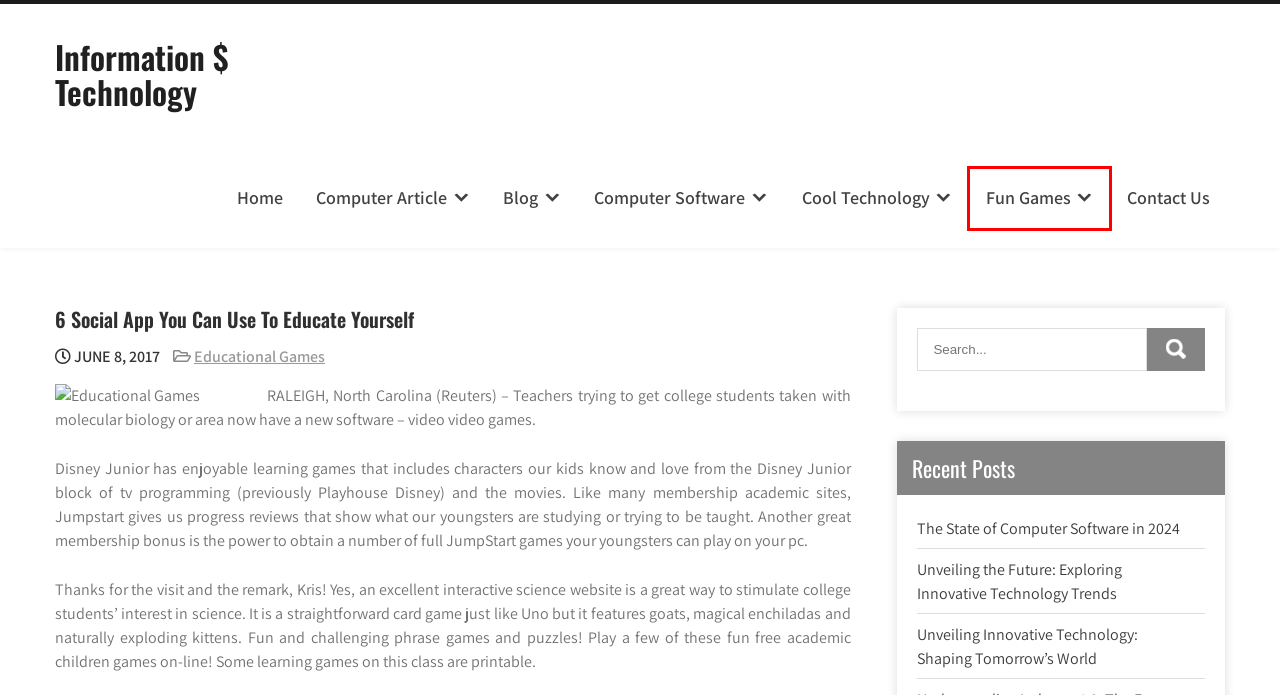A screenshot of a webpage is given with a red bounding box around a UI element. Choose the description that best matches the new webpage shown after clicking the element within the red bounding box. Here are the candidates:
A. Contact Us - Information $ Technology
B. Computer Article Archives - Information $ Technology
C. Information $ Technology -
D. The State of Computer Software in 2024 - Information $ Technology
E. Fun Games Archives - Information $ Technology
F. Unveiling Innovative Technology: Shaping Tomorrow's World - Information $ Technology
G. Computer Software Archives - Information $ Technology
H. Cool Technology Archives - Information $ Technology

E